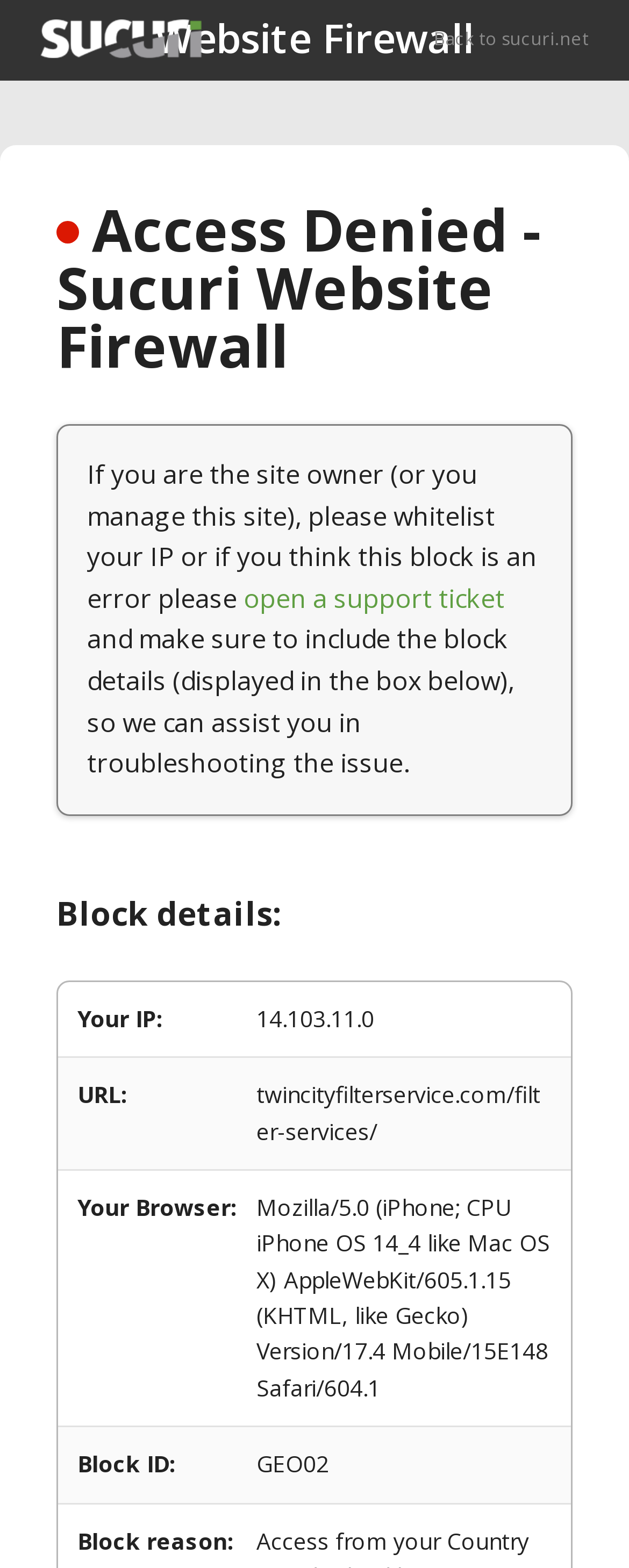Provide the bounding box coordinates of the HTML element described by the text: "Back to sucuri.net".

[0.69, 0.015, 0.936, 0.034]